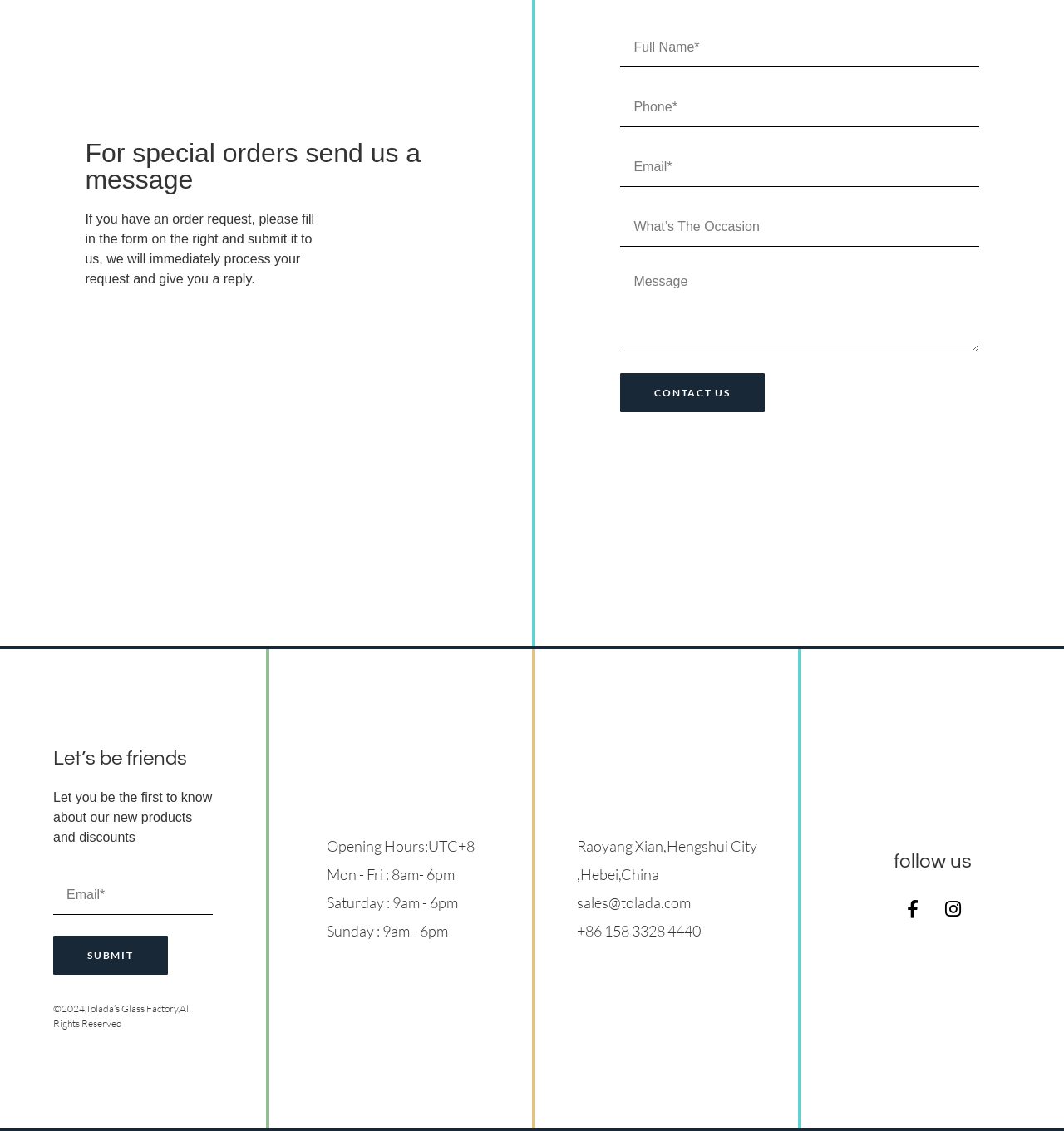Can you identify the bounding box coordinates of the clickable region needed to carry out this instruction: 'Click the CONTACT US button'? The coordinates should be four float numbers within the range of 0 to 1, stated as [left, top, right, bottom].

[0.583, 0.33, 0.719, 0.365]